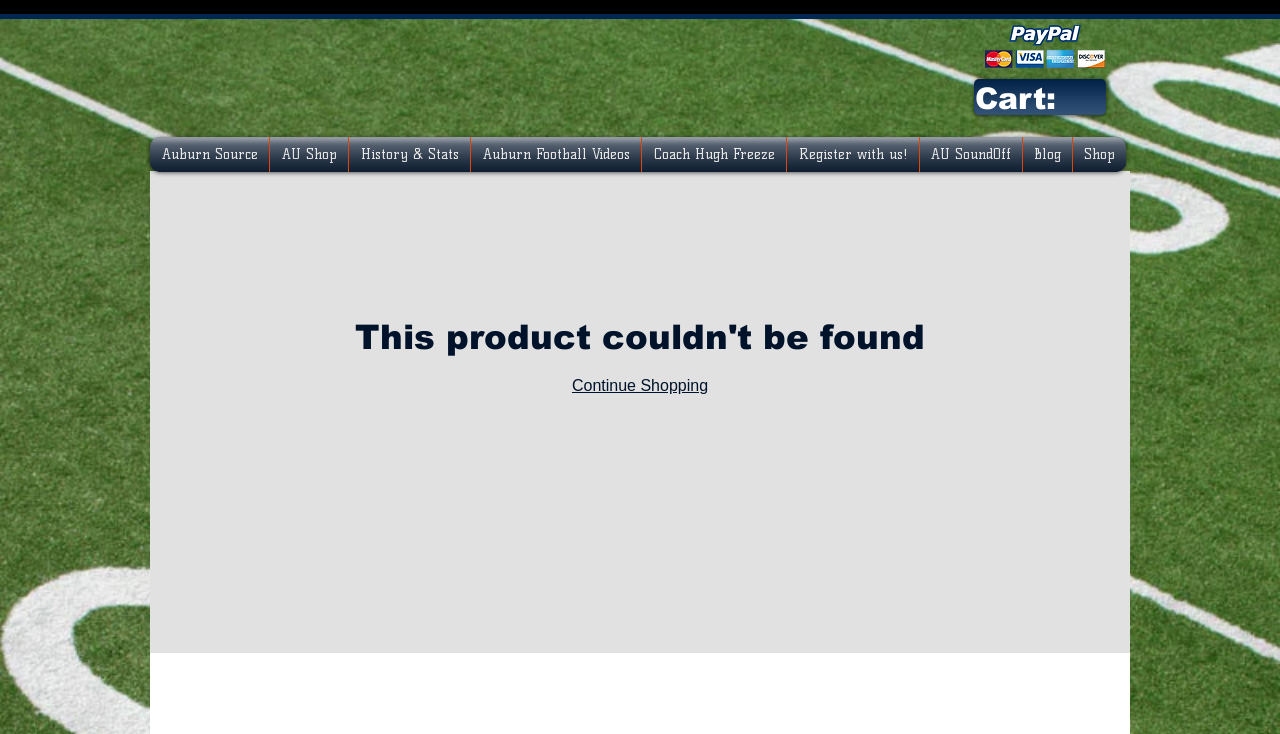Please give a short response to the question using one word or a phrase:
What is the alternative text of the PayPal image?

PayPal on Auburn Source